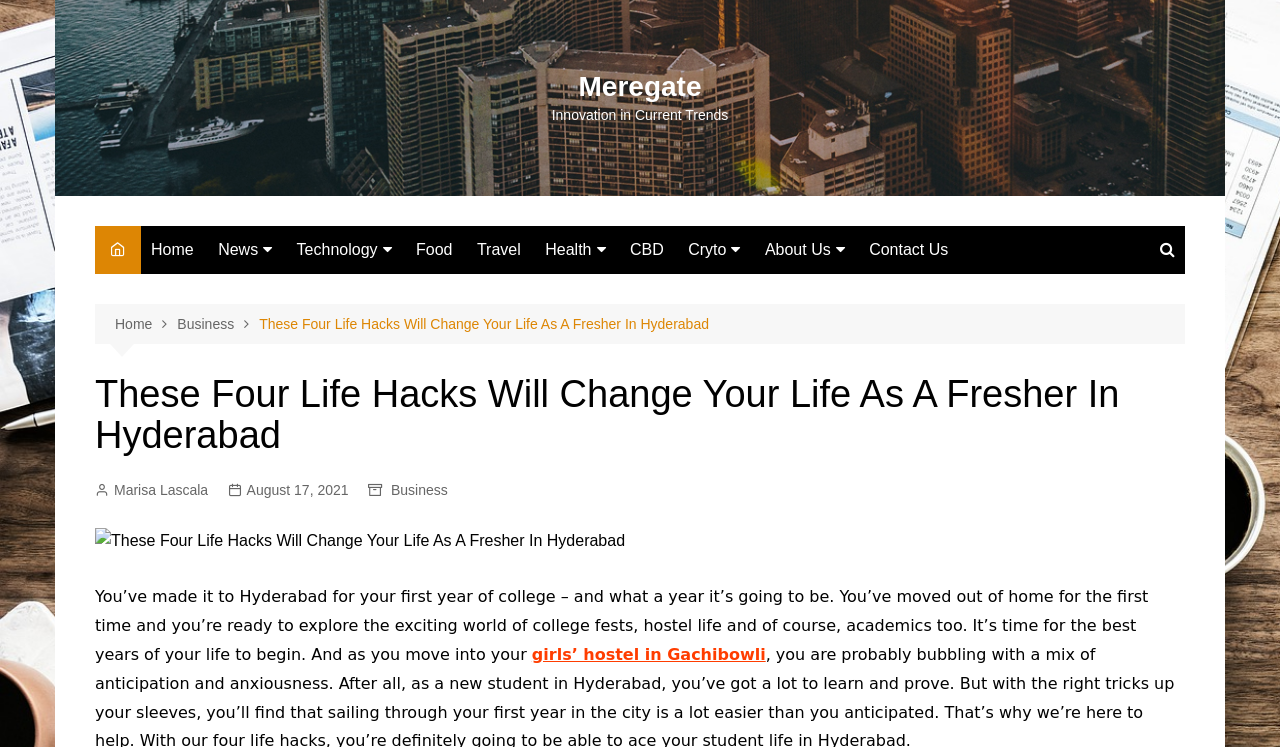Please determine the bounding box coordinates for the element that should be clicked to follow these instructions: "Explore the 'Technology' category".

[0.224, 0.303, 0.314, 0.367]